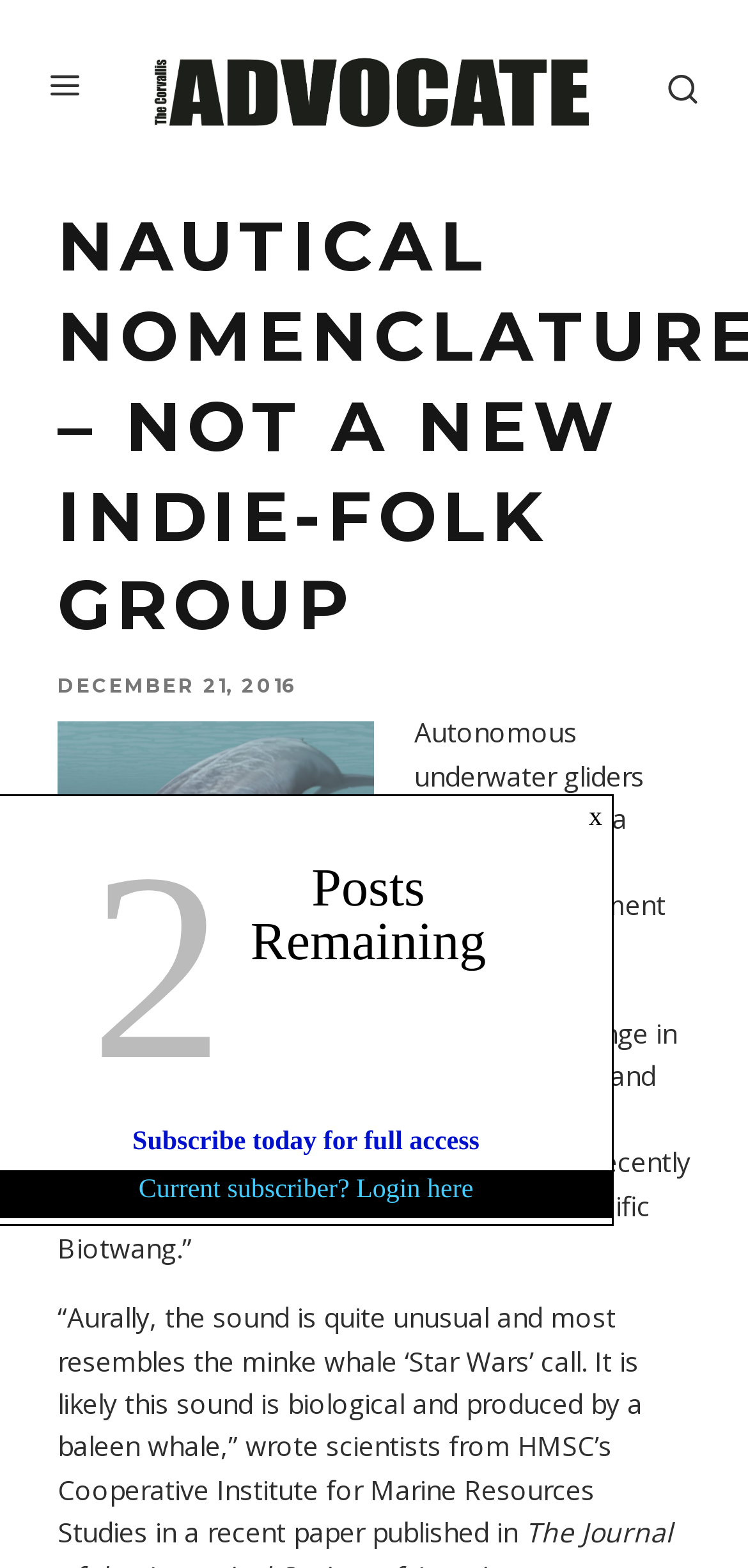What is the purpose of the 'Posts Remaining' text?
Give a detailed explanation using the information visible in the image.

Based on the StaticText element with the text 'Posts Remaining', I can infer that the purpose of this text is to show the number of remaining posts, likely in a subscription or membership context.